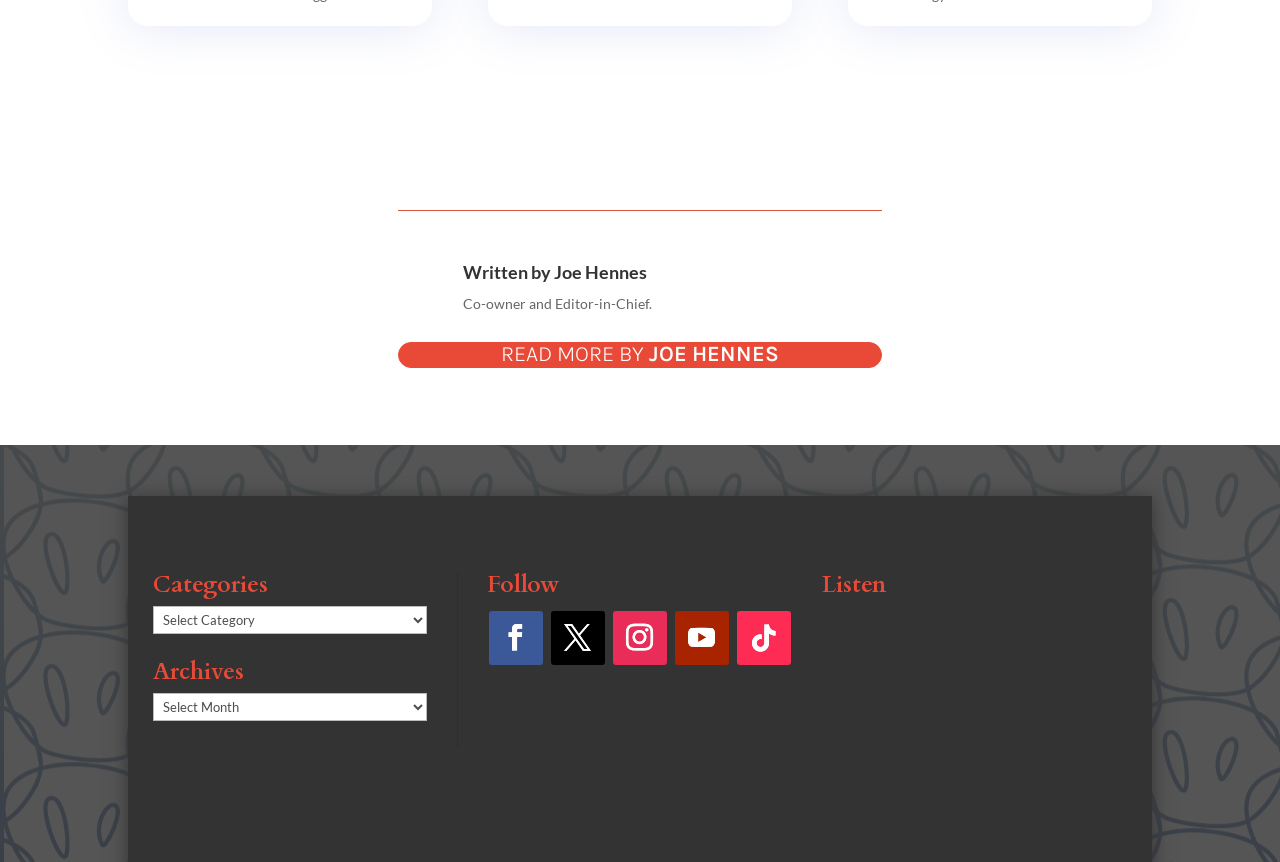Answer the question in one word or a short phrase:
What type of content is available in the 'Listen' section?

Audio